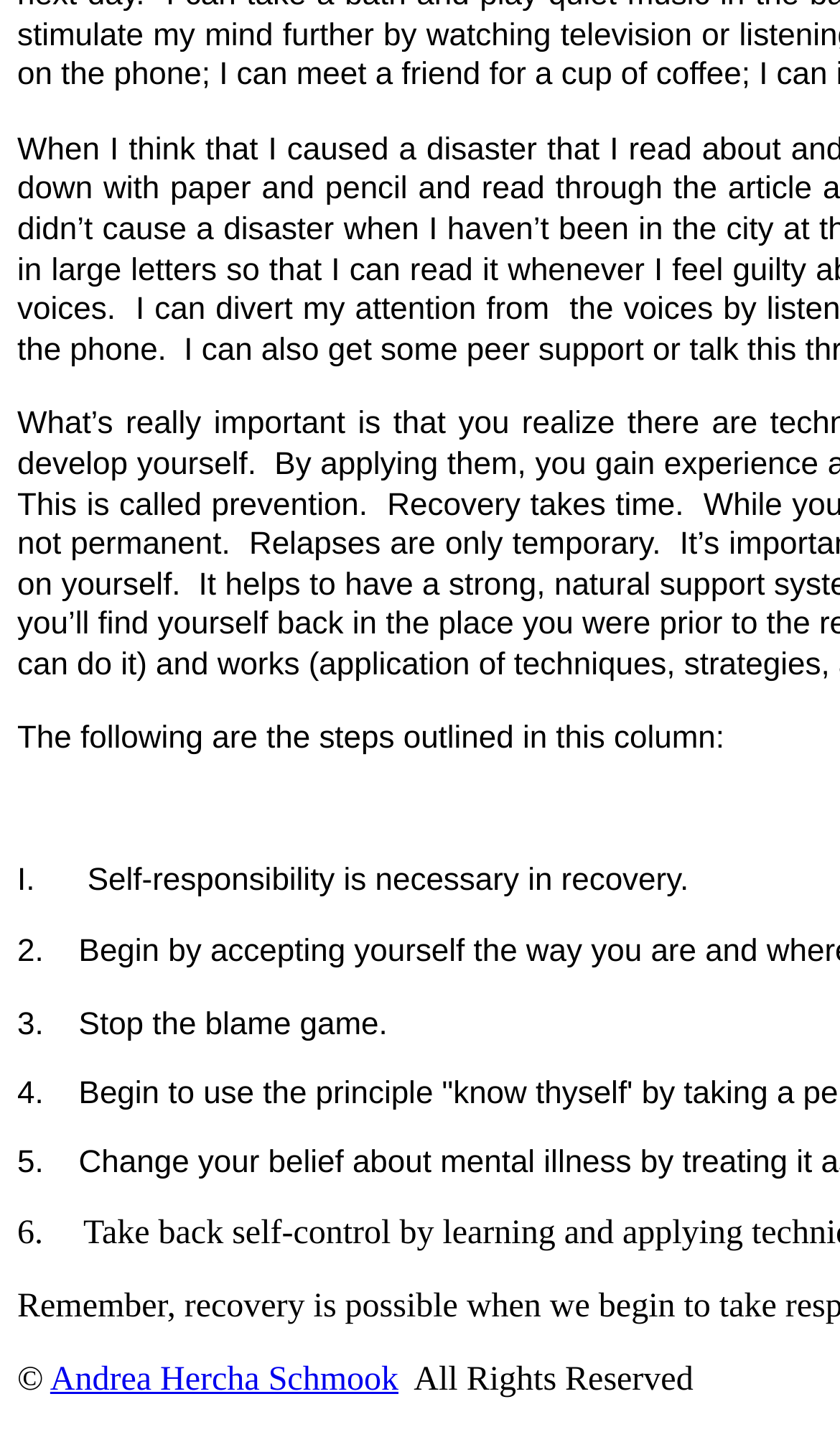Please give a short response to the question using one word or a phrase:
What is the author's name?

Andrea Hercha Schmook